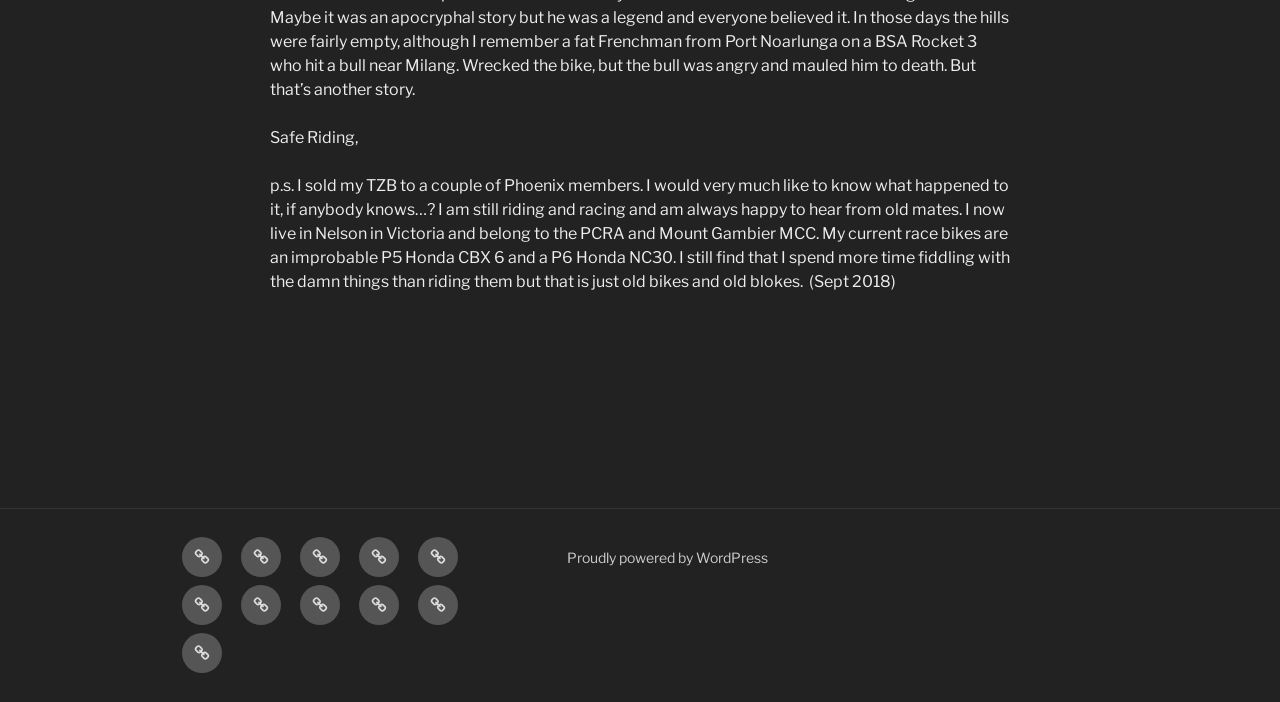Given the element description Proudly powered by WordPress, predict the bounding box coordinates for the UI element in the webpage screenshot. The format should be (top-left x, top-left y, bottom-right x, bottom-right y), and the values should be between 0 and 1.

[0.443, 0.782, 0.6, 0.806]